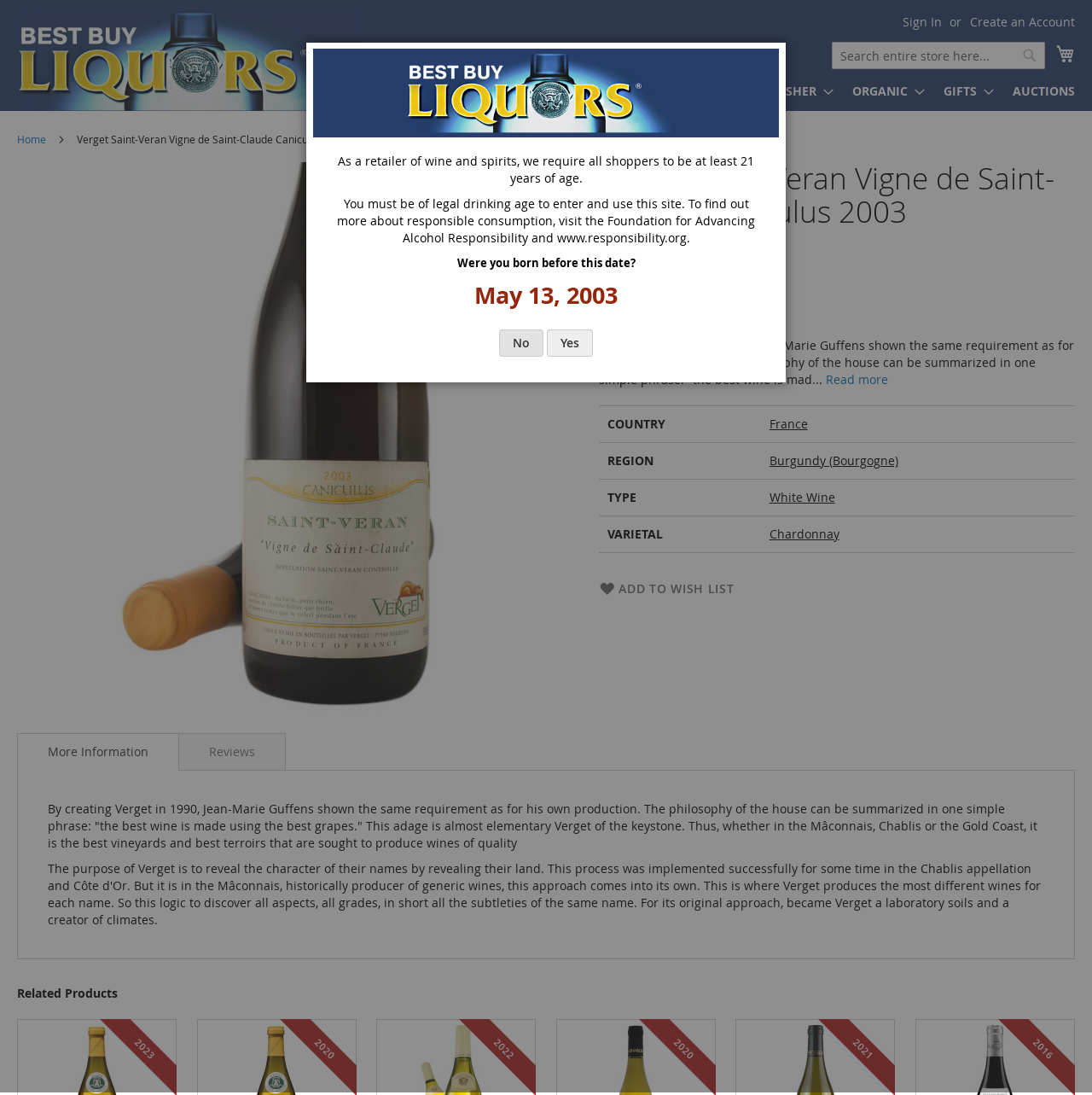Examine the image carefully and respond to the question with a detailed answer: 
Is the wine out of stock?

I found the answer by looking at the heading that says 'Out of stock' under the product image. This indicates that the wine is currently not available for purchase.